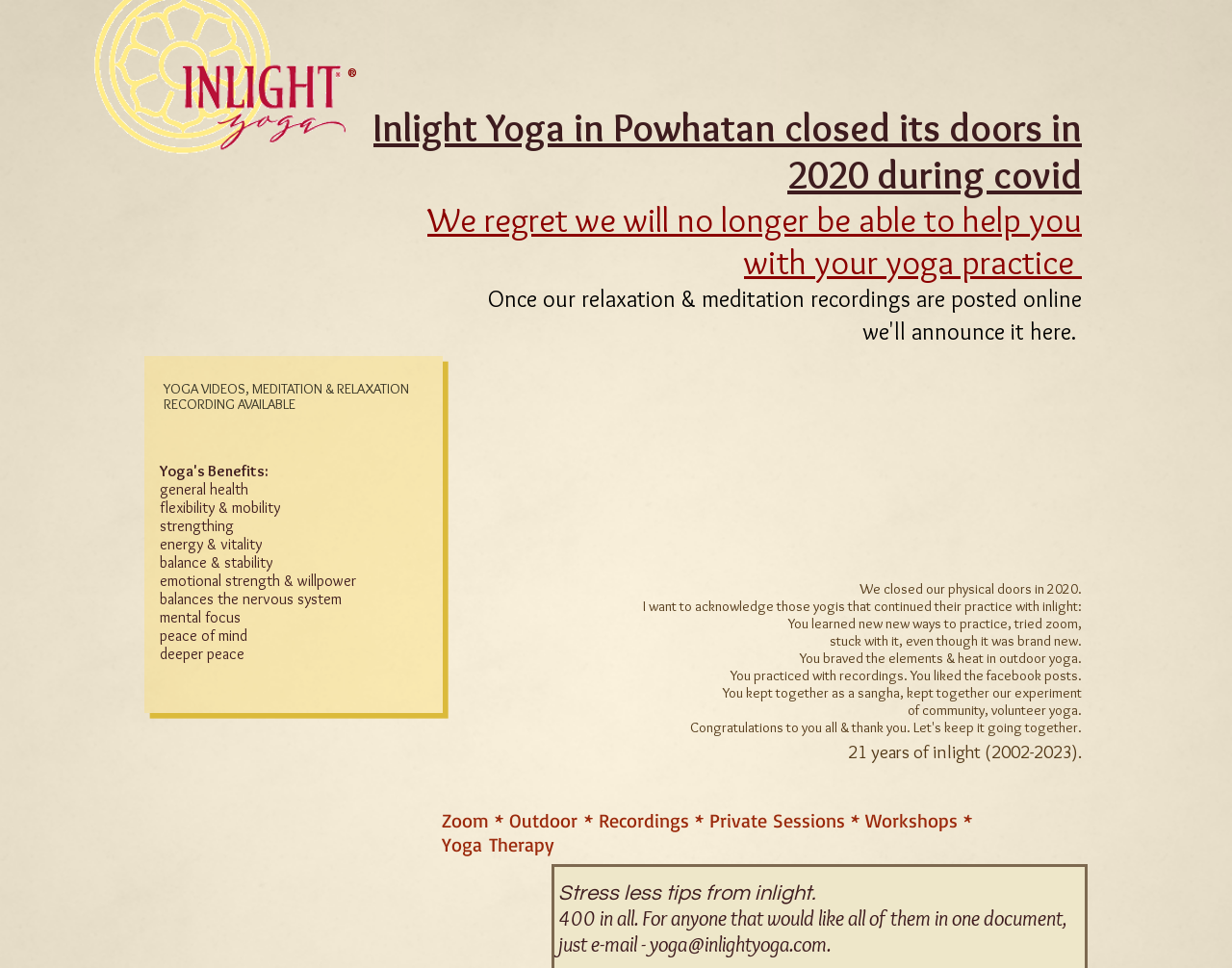What is the email address to contact for stress less tips?
Using the image, answer in one word or phrase.

yoga@inlightyoga.com